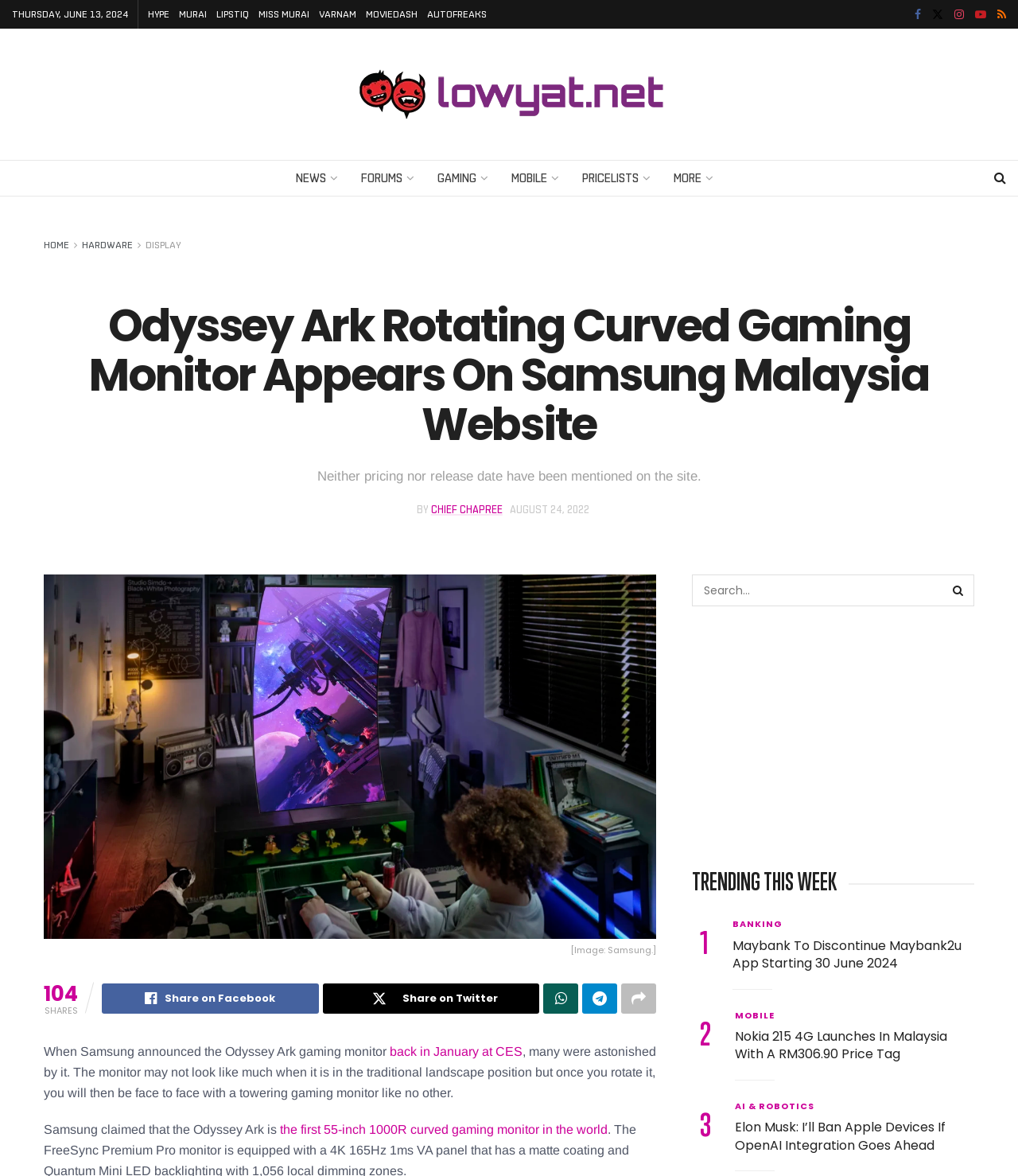Specify the bounding box coordinates of the area that needs to be clicked to achieve the following instruction: "Click on the 'HYPE' link".

[0.145, 0.0, 0.166, 0.024]